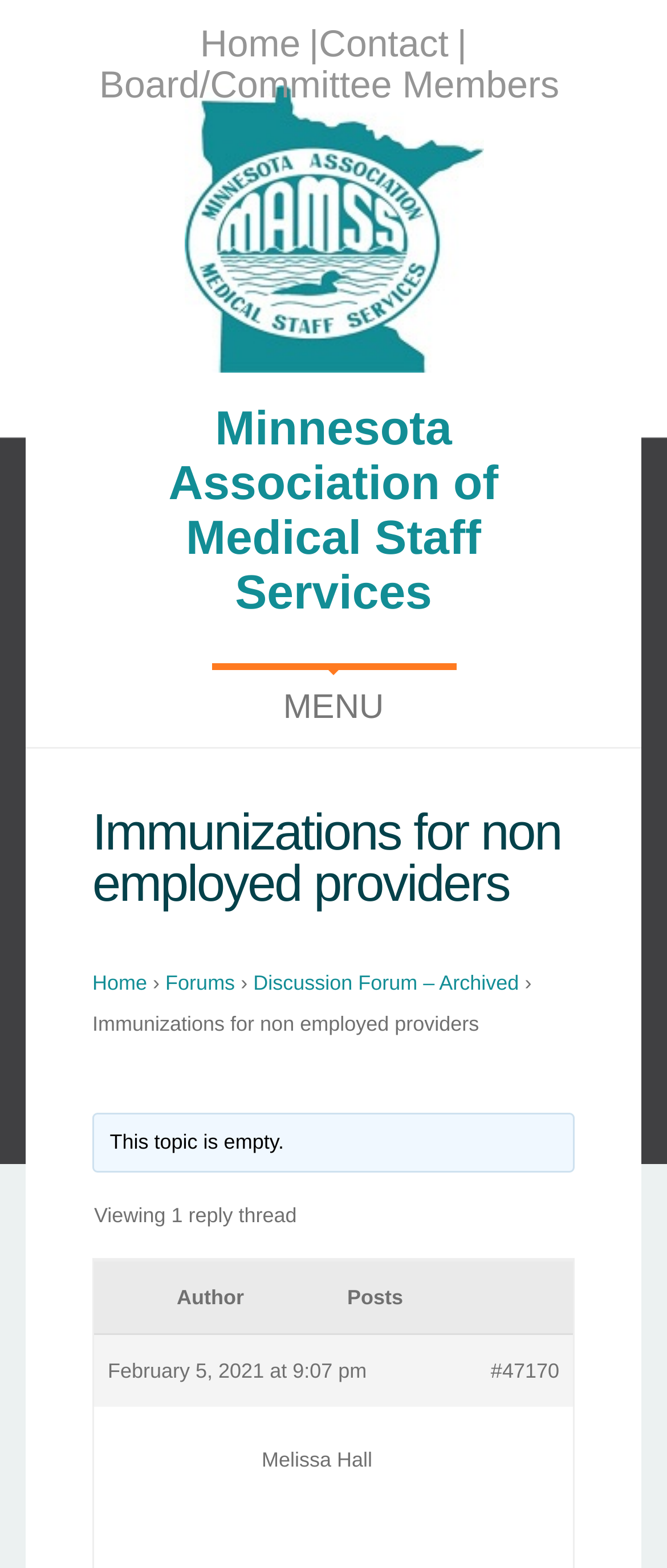What is the name of the organization?
Refer to the image and respond with a one-word or short-phrase answer.

Minnesota Association of Medical Staff Services